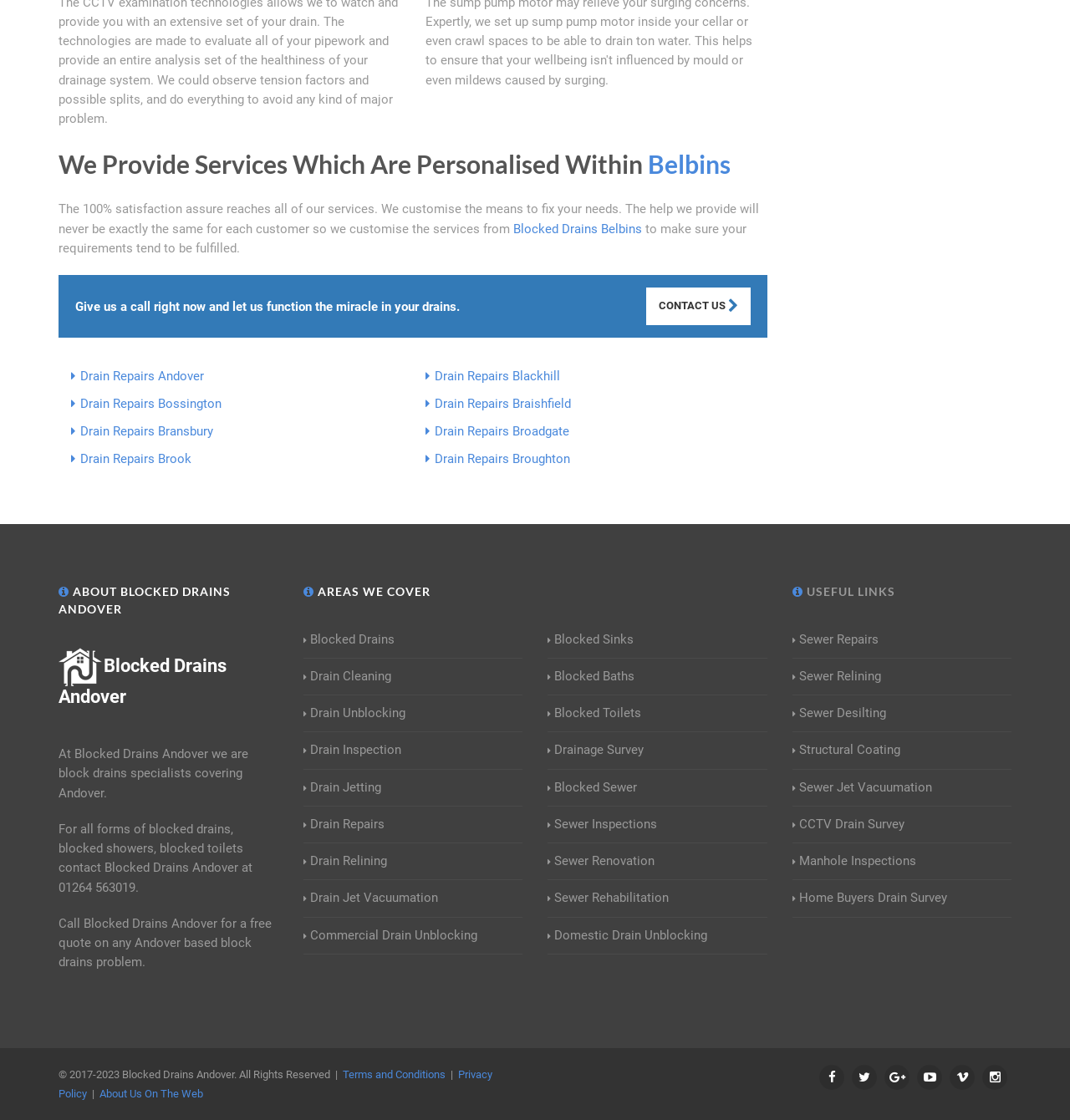Use a single word or phrase to answer the question: What areas do Blocked Drains Andover cover?

Andover and surrounding areas